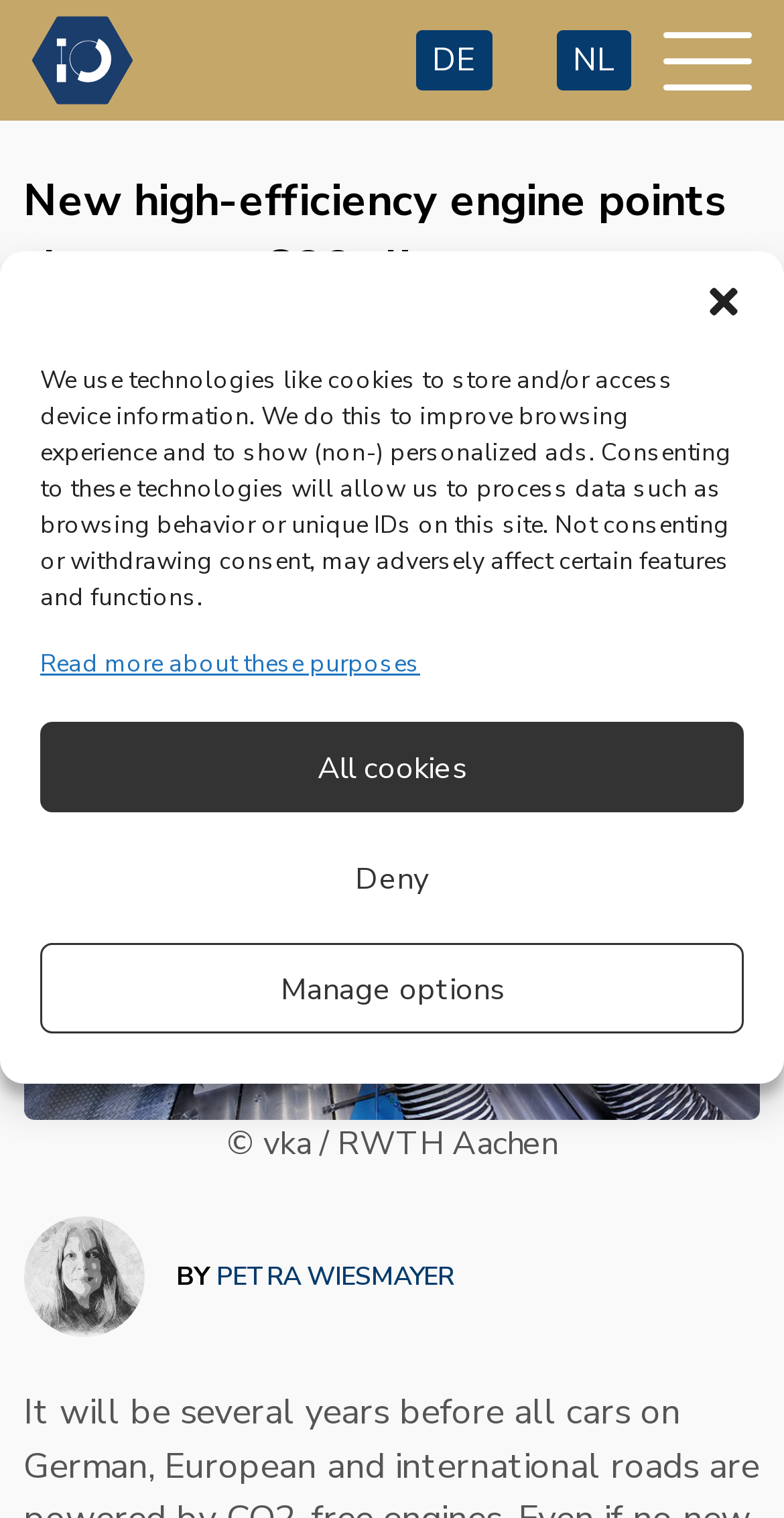Please provide a one-word or short phrase answer to the question:
How many images are on the webpage?

3